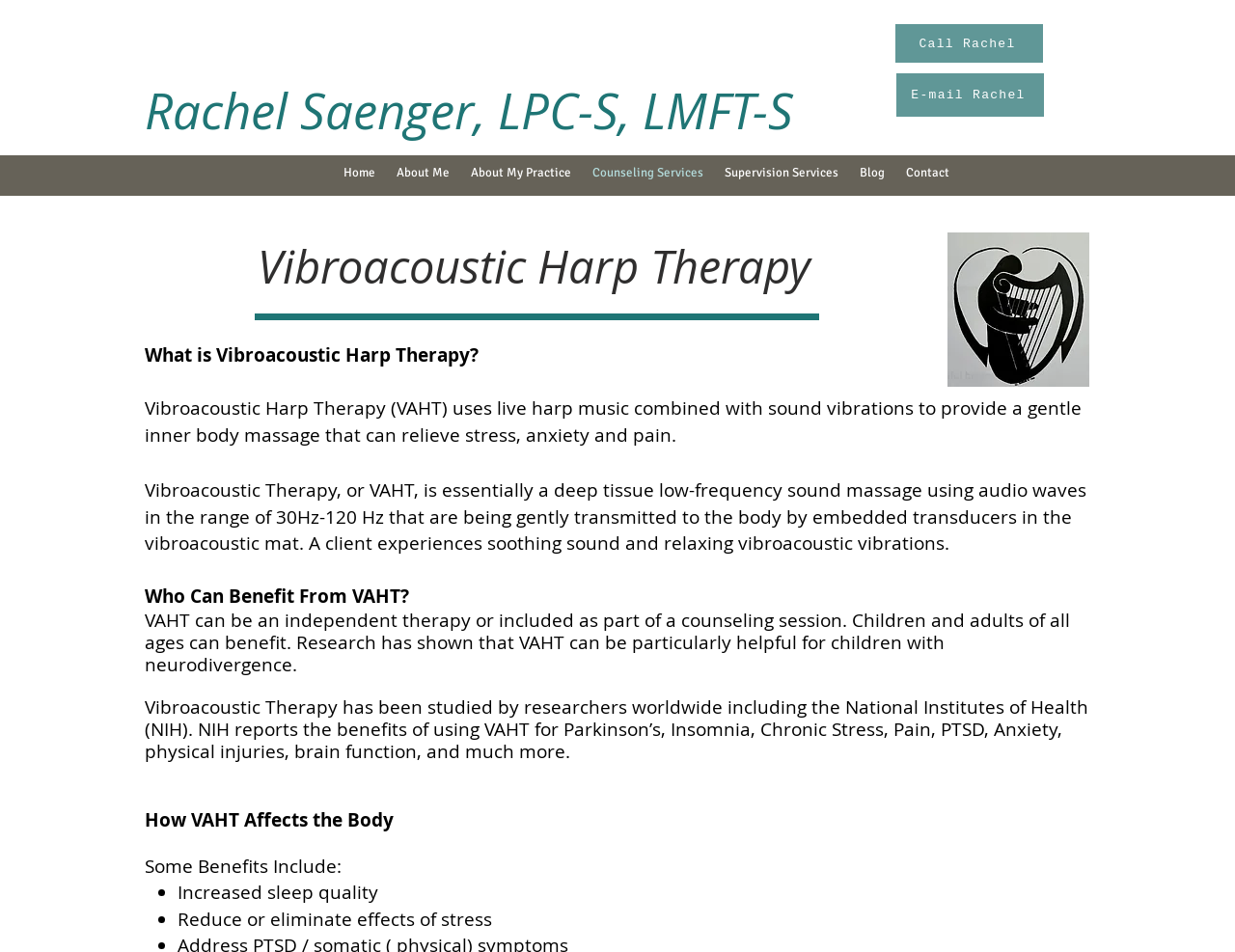Determine the bounding box coordinates for the element that should be clicked to follow this instruction: "Click the 'Call Rachel' link". The coordinates should be given as four float numbers between 0 and 1, in the format [left, top, right, bottom].

[0.725, 0.025, 0.845, 0.066]